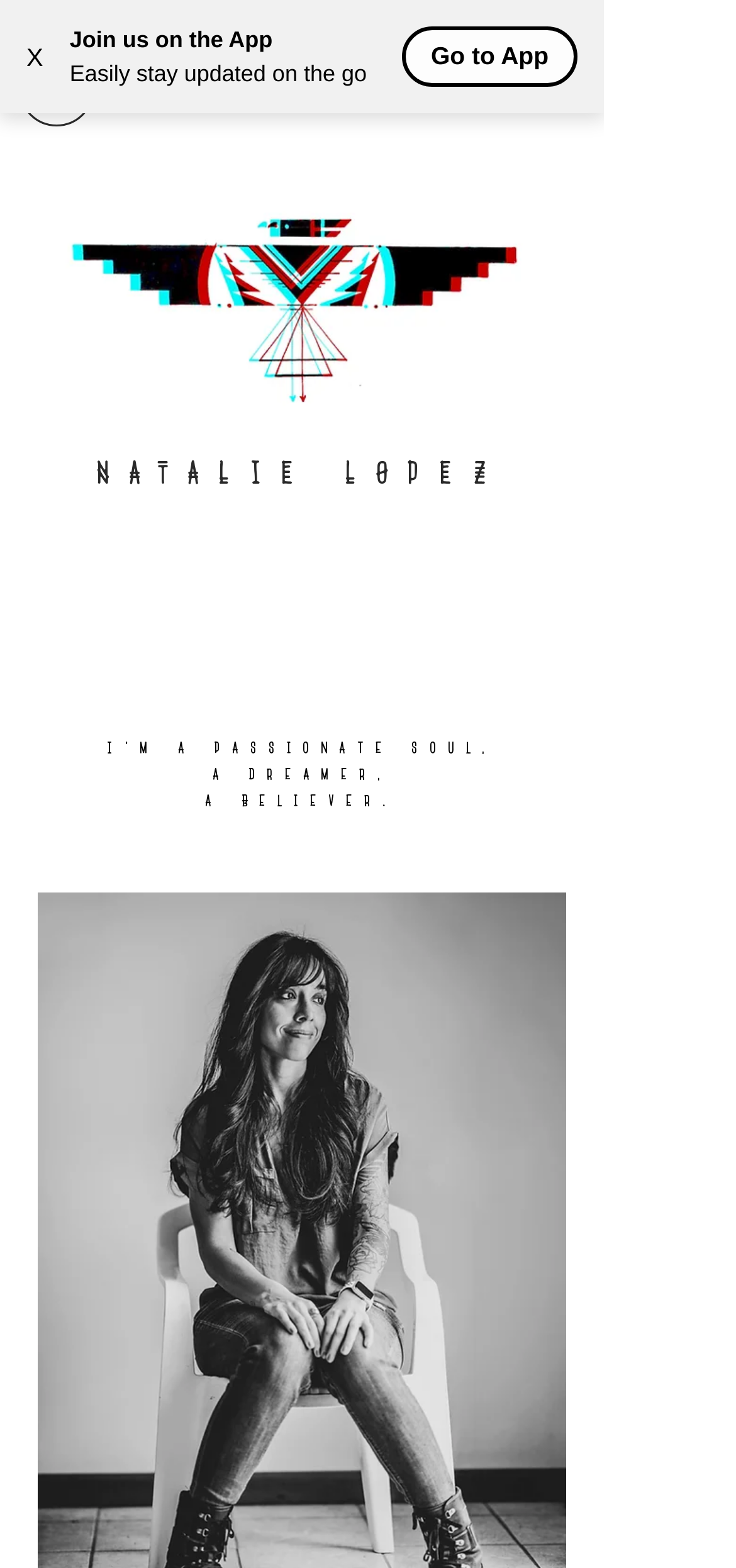What is the main theme of the image?
Please answer the question with a single word or phrase, referencing the image.

Portrait